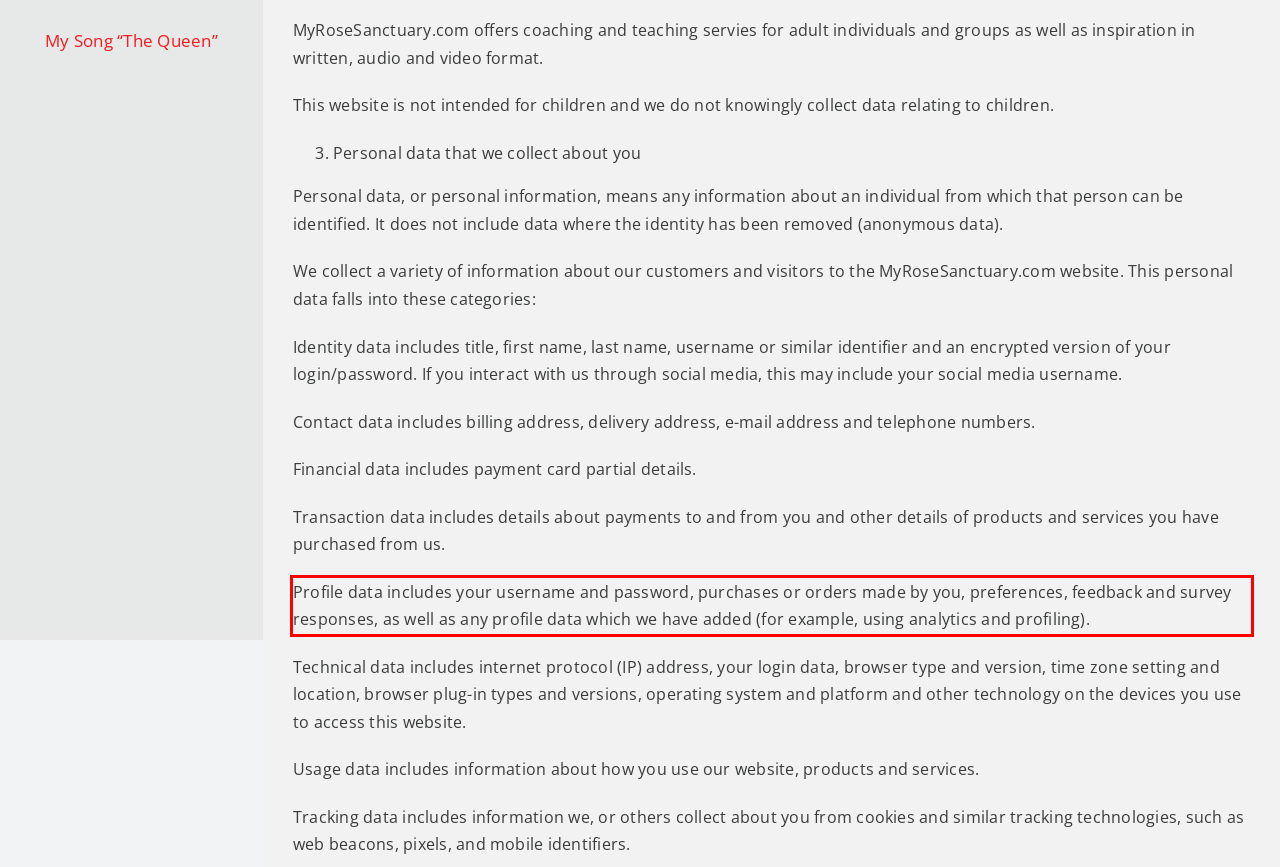From the screenshot of the webpage, locate the red bounding box and extract the text contained within that area.

Profile data includes your username and password, purchases or orders made by you, preferences, feedback and survey responses, as well as any profile data which we have added (for example, using analytics and profiling).